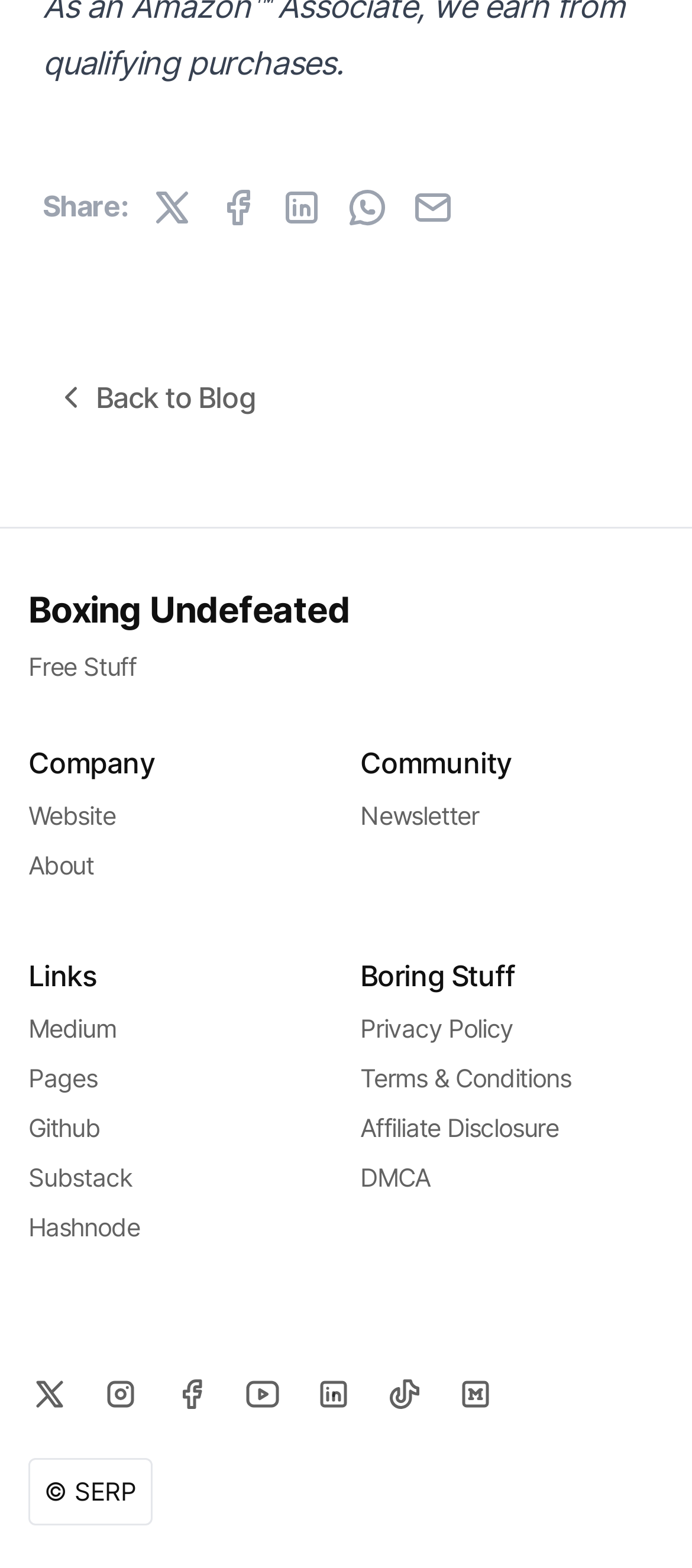Review the image closely and give a comprehensive answer to the question: What is the purpose of the buttons at the top?

The buttons at the top, including Twitter Share, Facebook Share, Linkedin Share, Whatsapp Share, and Email Share, are used to share content on various social media platforms and via email.